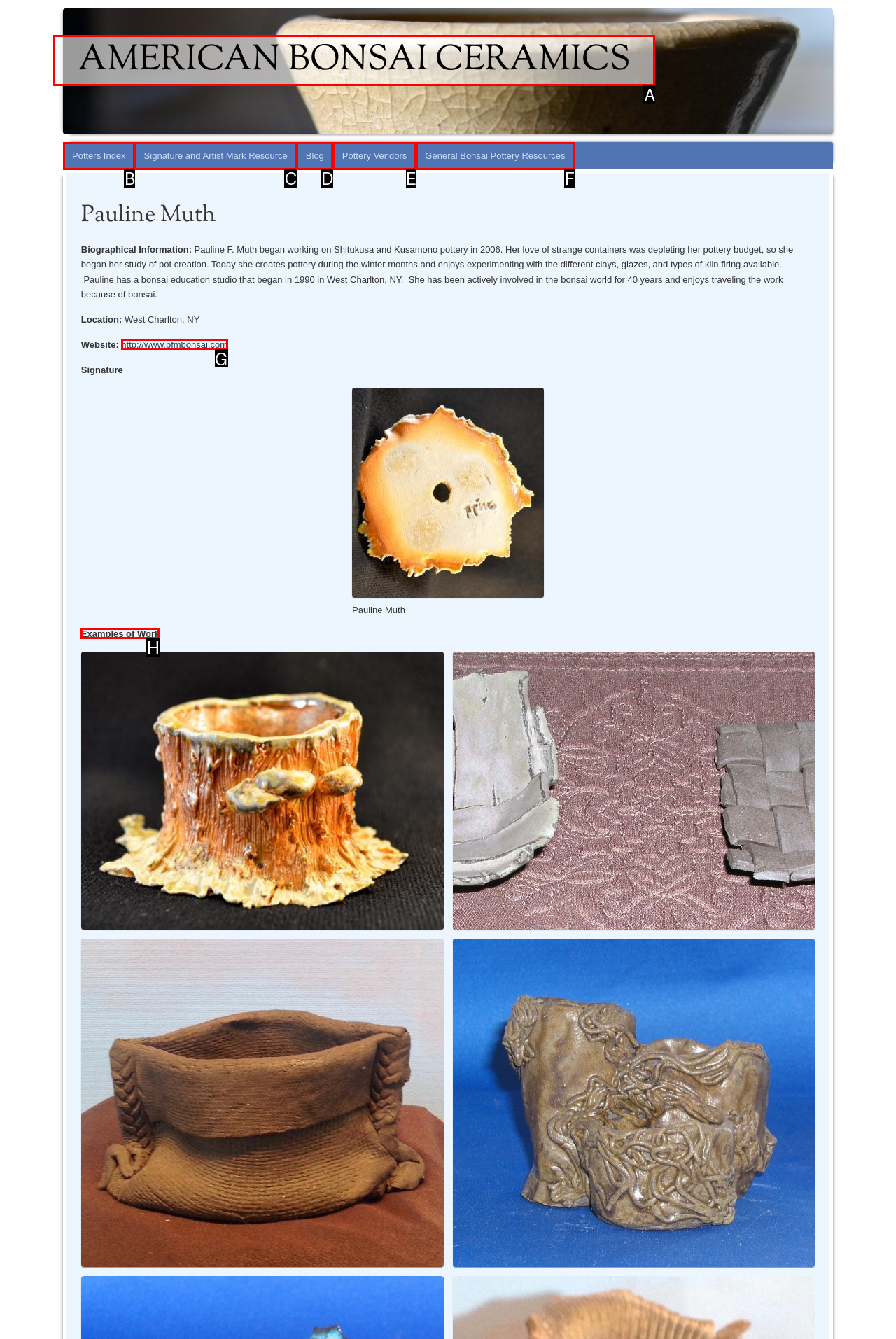Point out the HTML element I should click to achieve the following task: View Examples of Work Provide the letter of the selected option from the choices.

H